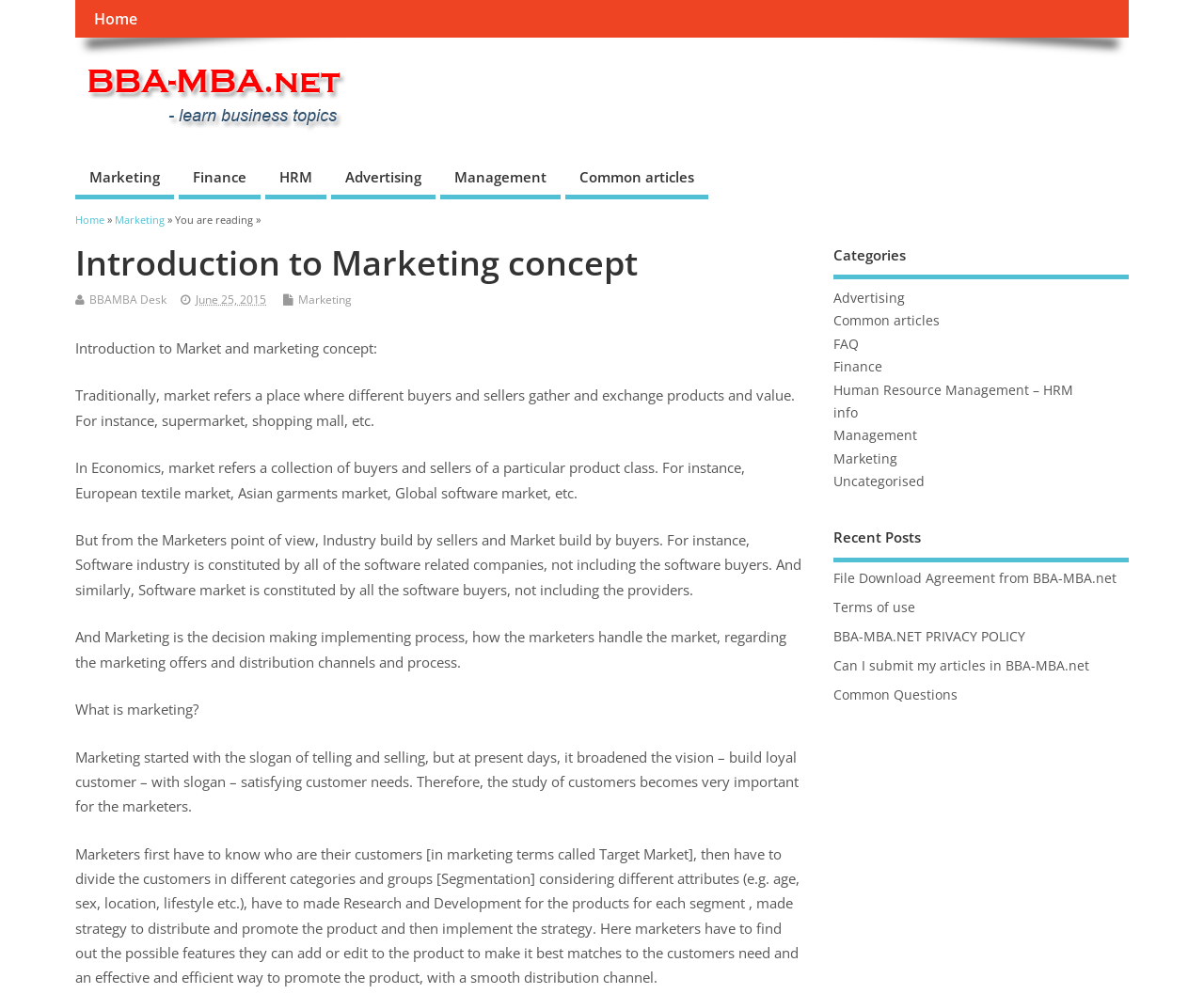How many recent posts are listed on this webpage?
Please respond to the question with a detailed and informative answer.

The webpage has a section titled 'Recent Posts' which lists 5 recent posts, including 'File Download Agreement from BBA-MBA.net', 'Terms of use', 'BBA-MBA.NET PRIVACY POLICY', 'Can I submit my articles in BBA-MBA.net', and 'Common Questions'.